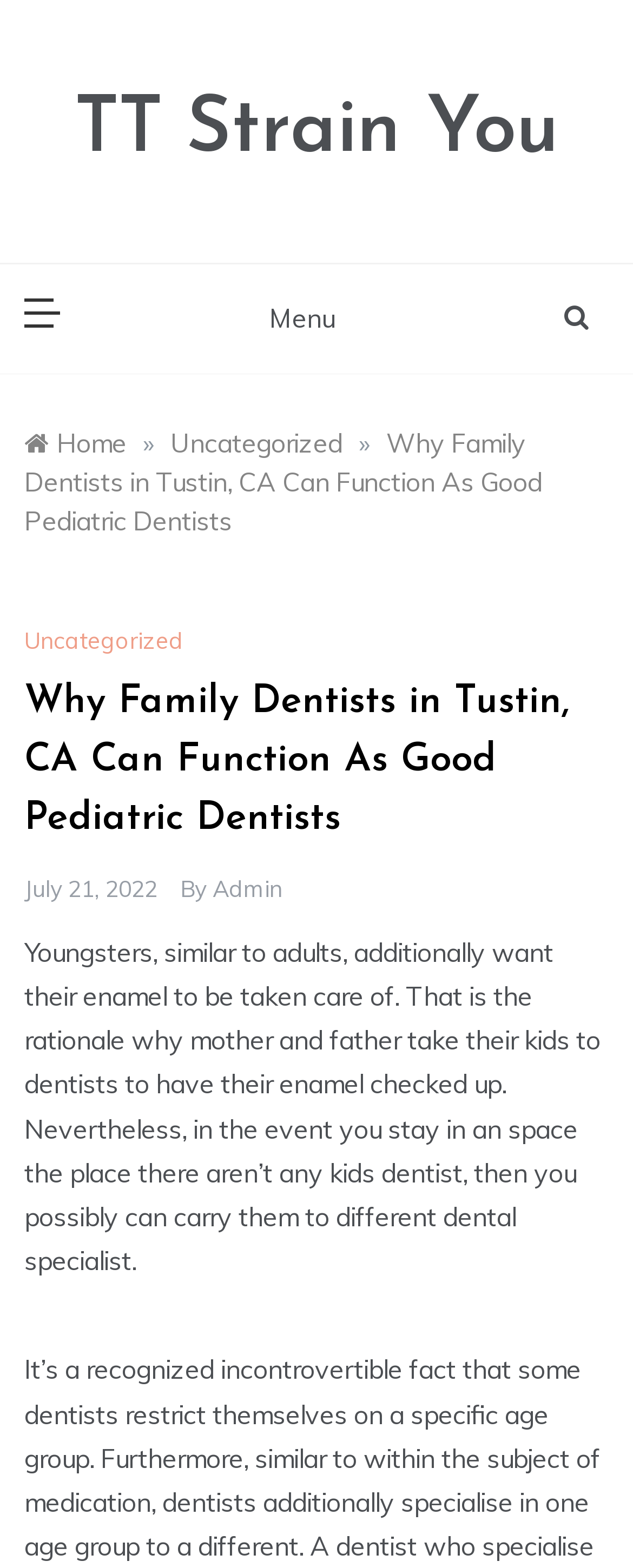Find and specify the bounding box coordinates that correspond to the clickable region for the instruction: "Click the TT Strain You link".

[0.117, 0.059, 0.883, 0.109]